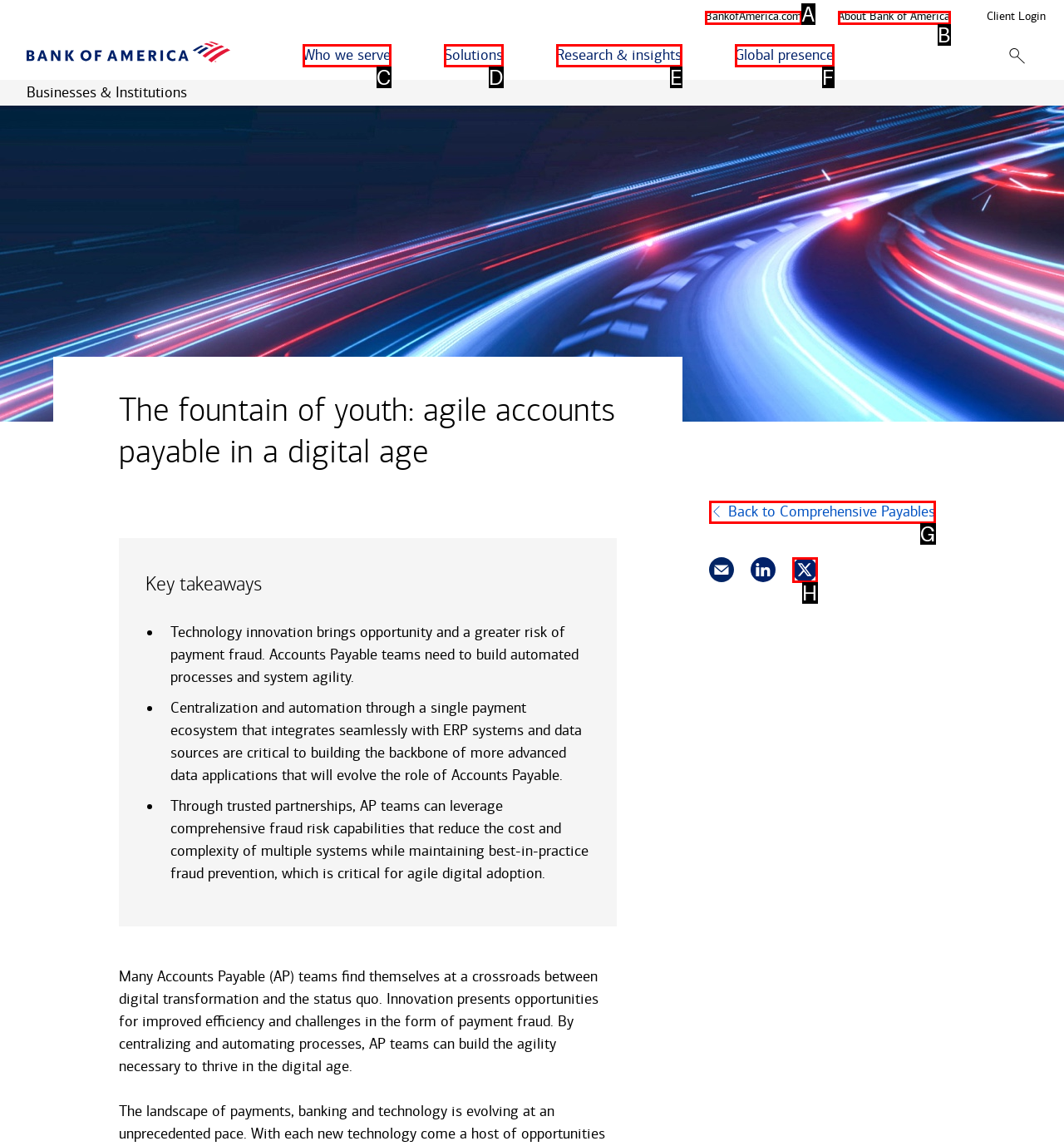Given the description: BankofAmerica.com, identify the corresponding option. Answer with the letter of the appropriate option directly.

A